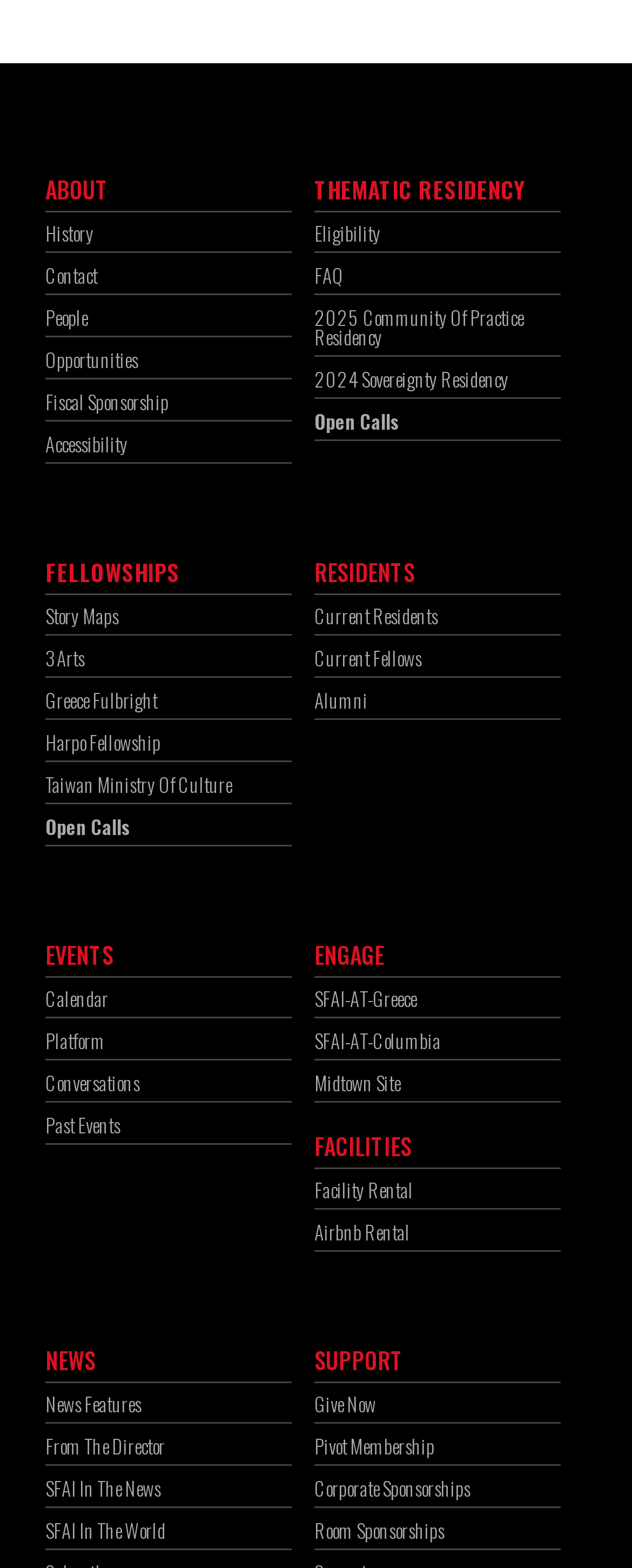Find the bounding box coordinates of the clickable area that will achieve the following instruction: "Learn more about the company".

None